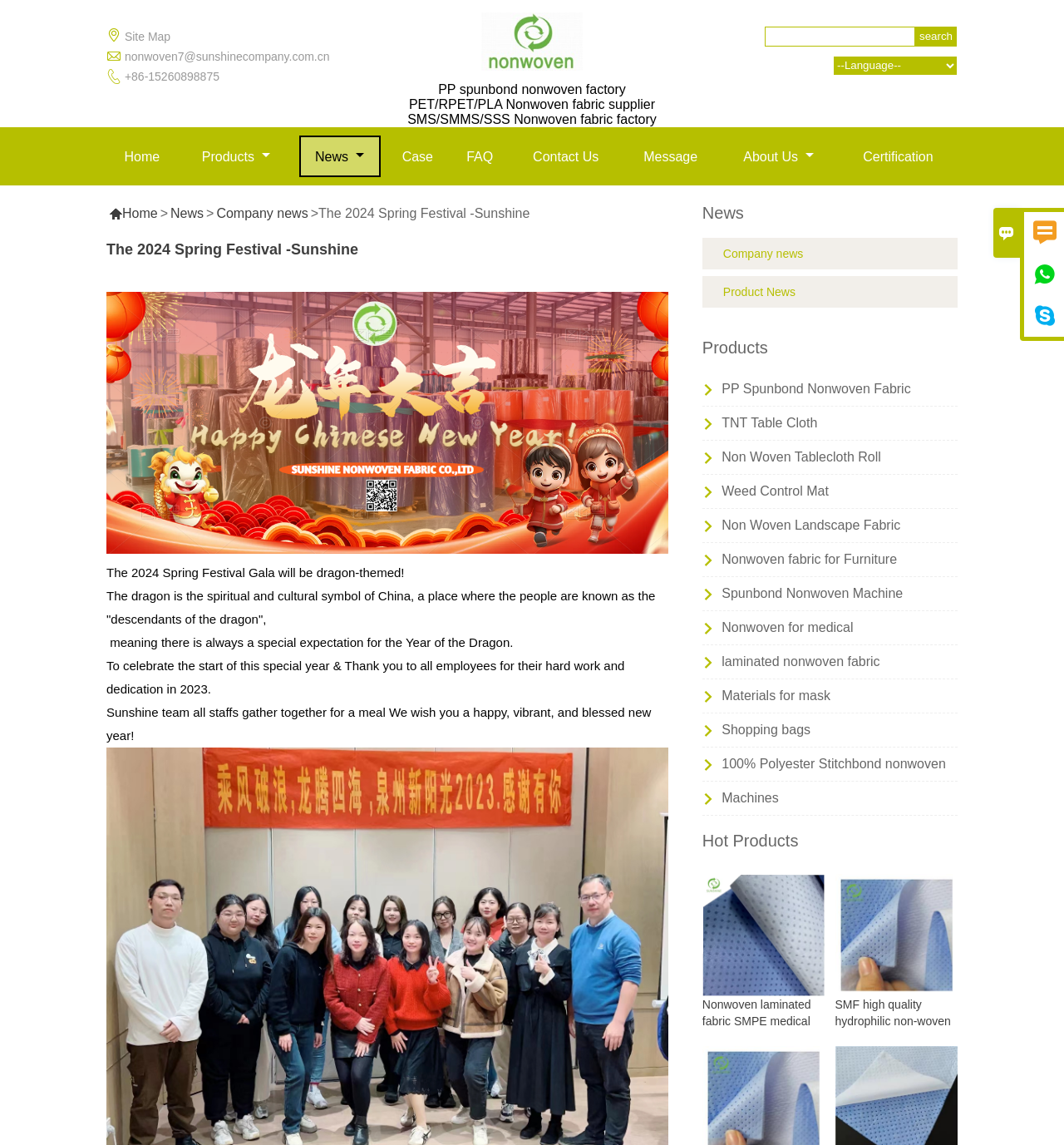Could you determine the bounding box coordinates of the clickable element to complete the instruction: "View 'Company news'"? Provide the coordinates as four float numbers between 0 and 1, i.e., [left, top, right, bottom].

[0.66, 0.208, 0.9, 0.235]